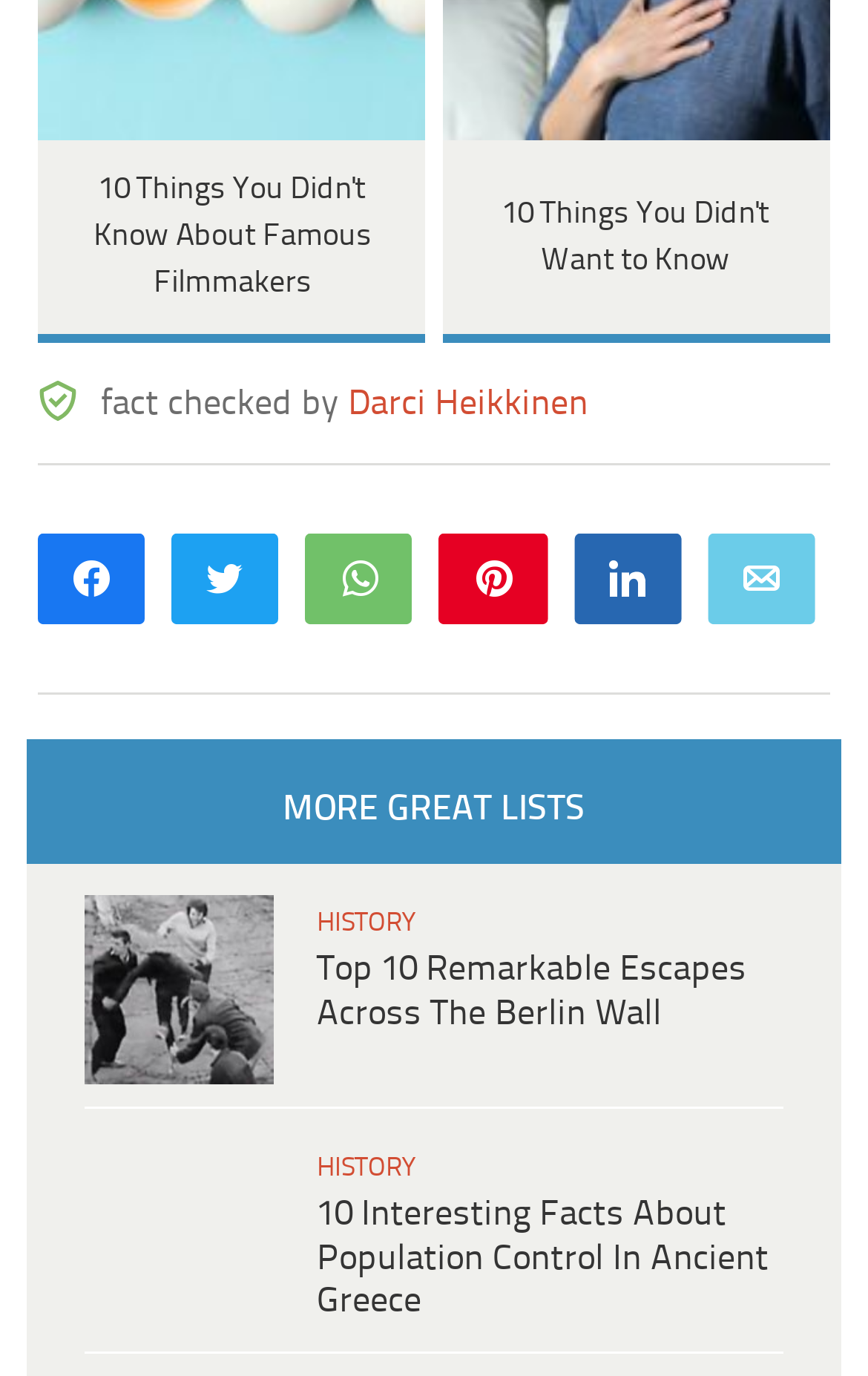Find the bounding box coordinates of the clickable area that will achieve the following instruction: "Explore HISTORY".

[0.365, 0.661, 0.481, 0.682]